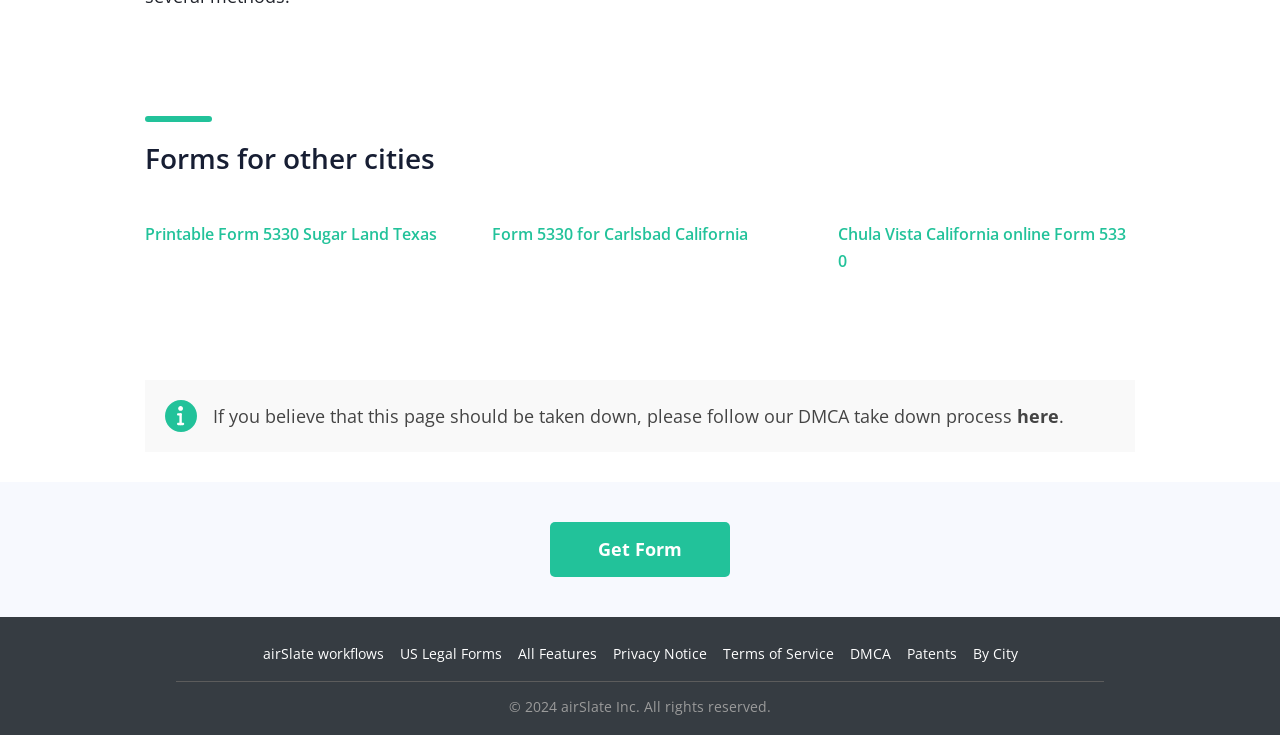Determine the bounding box for the UI element described here: "DMCA".

[0.664, 0.876, 0.696, 0.902]